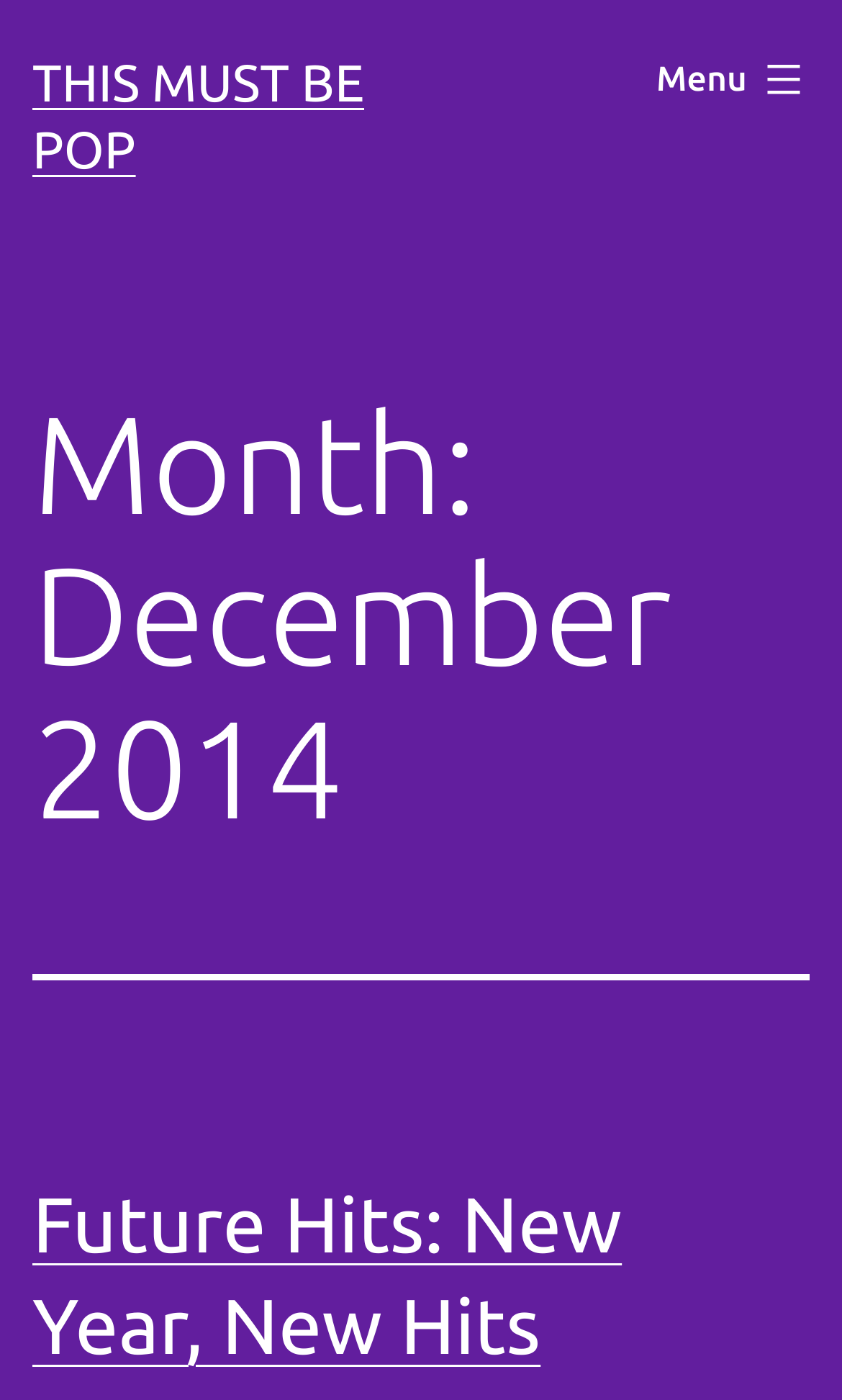Answer in one word or a short phrase: 
What is the name of the website?

This Must Be Pop